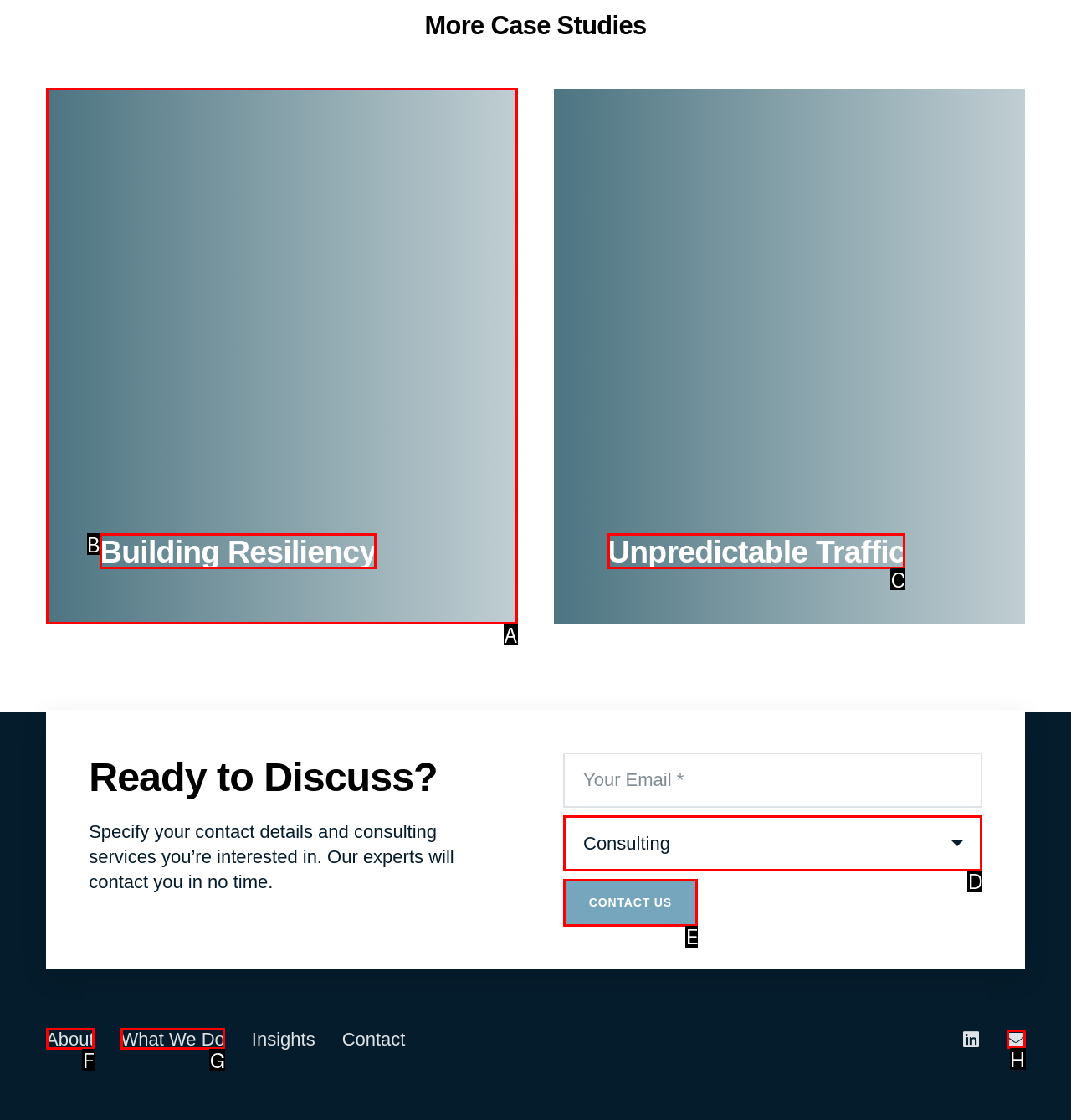Refer to the description: About and choose the option that best fits. Provide the letter of that option directly from the options.

F